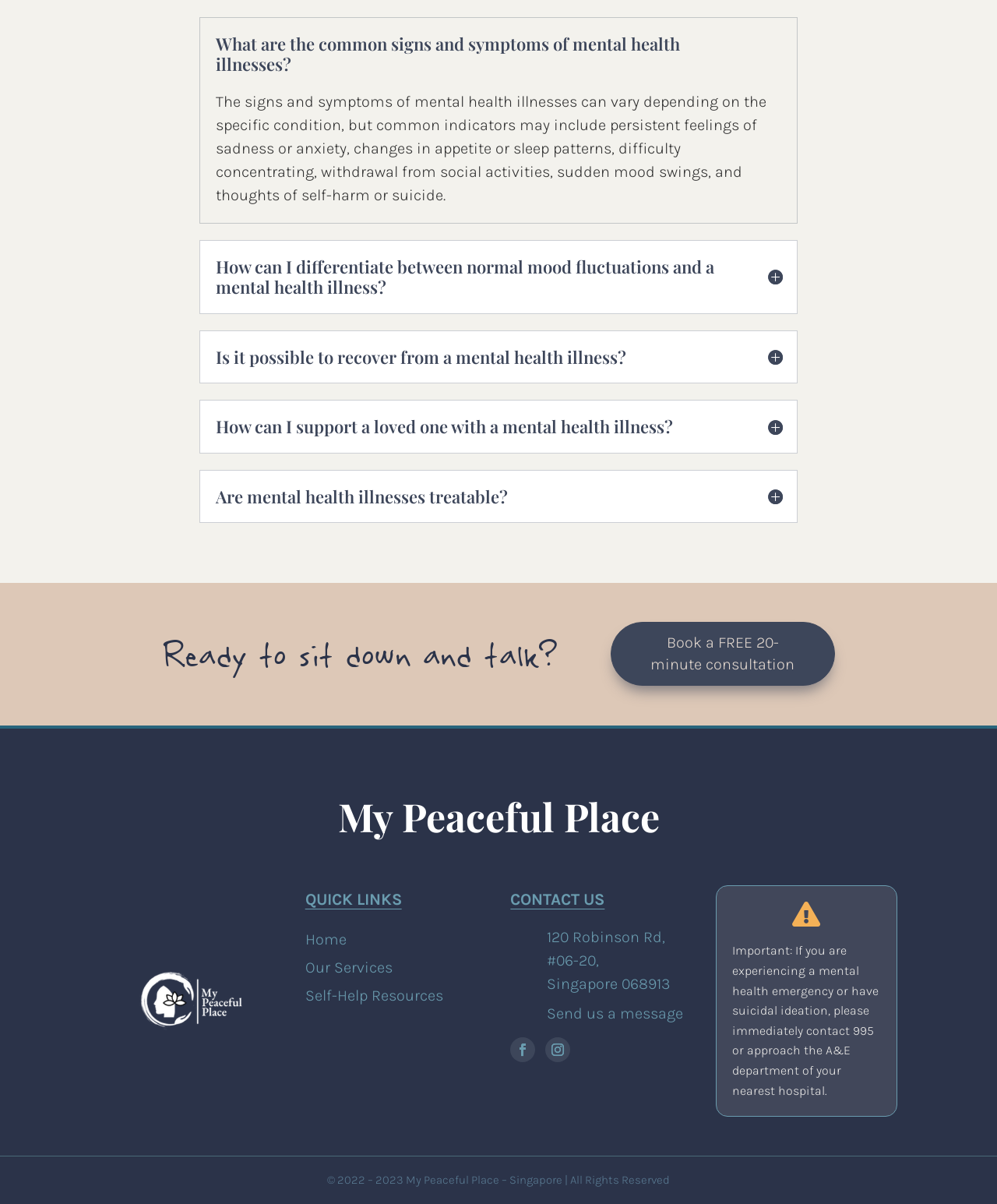Provide a brief response using a word or short phrase to this question:
What is the address of the organization?

120 Robinson Rd, #06-20, Singapore 068913